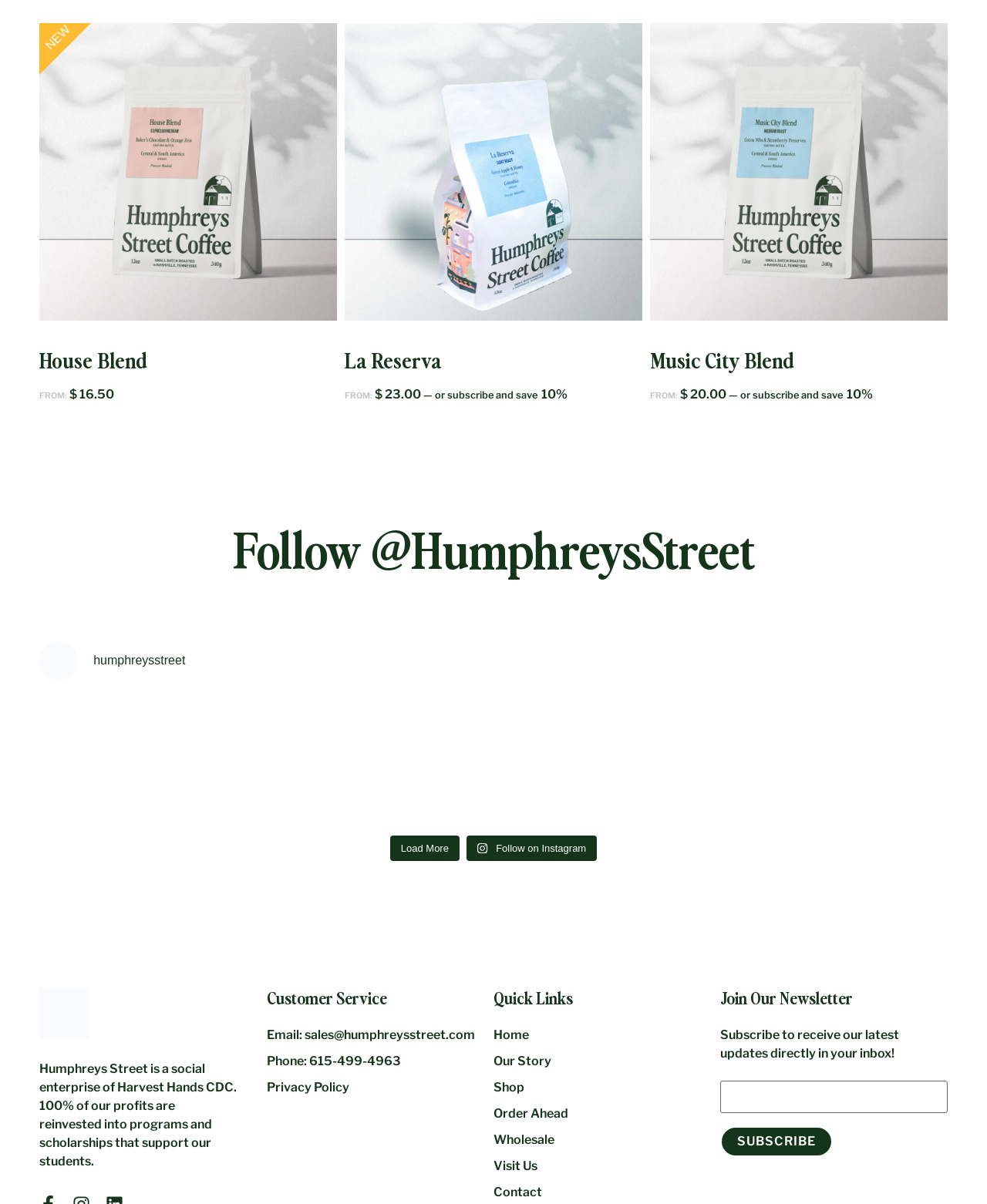Please find the bounding box for the following UI element description. Provide the coordinates in (top-left x, top-left y, bottom-right x, bottom-right y) format, with values between 0 and 1: Email: sales@humphreysstreet.com

[0.27, 0.852, 0.5, 0.868]